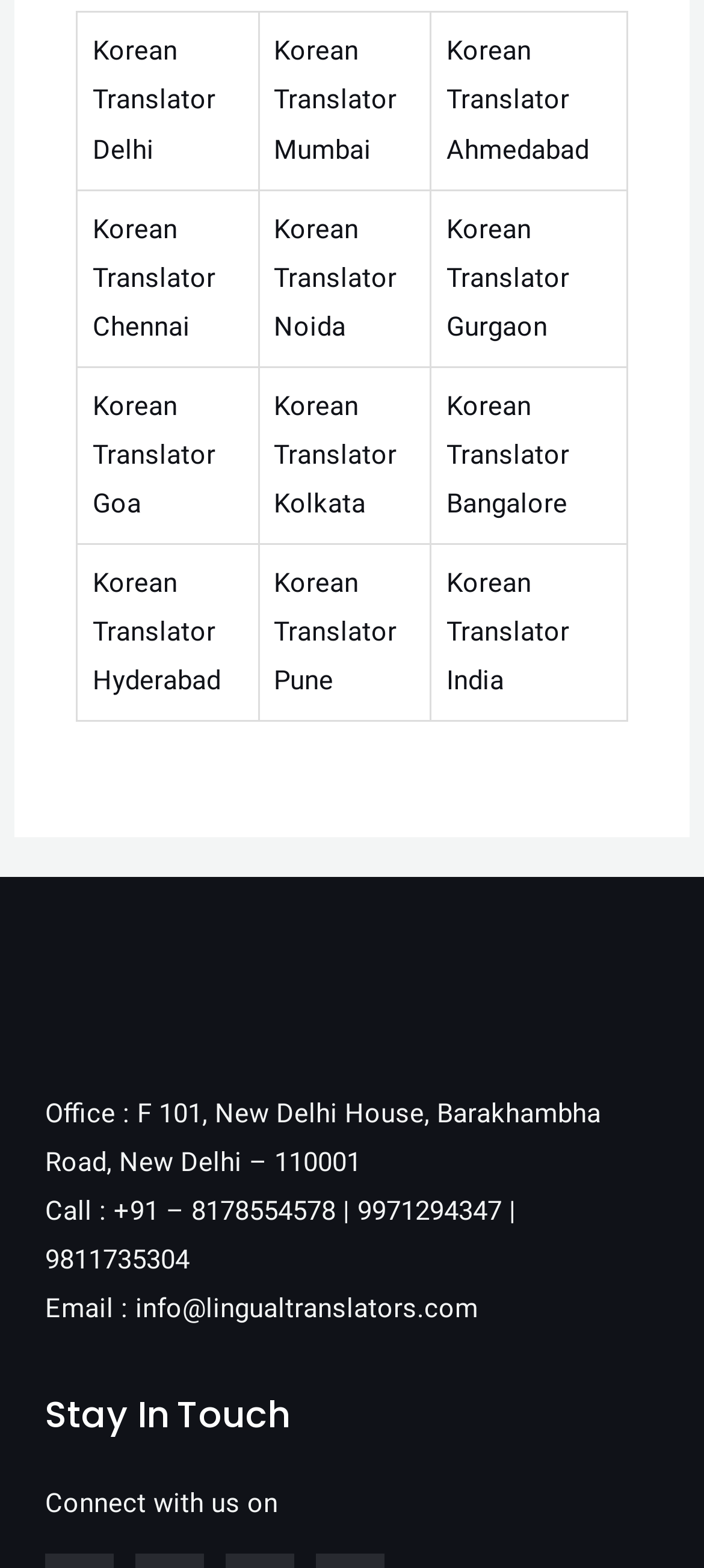Please locate the bounding box coordinates of the region I need to click to follow this instruction: "Check the recent post by Deluxe Entertainment Services Group".

None